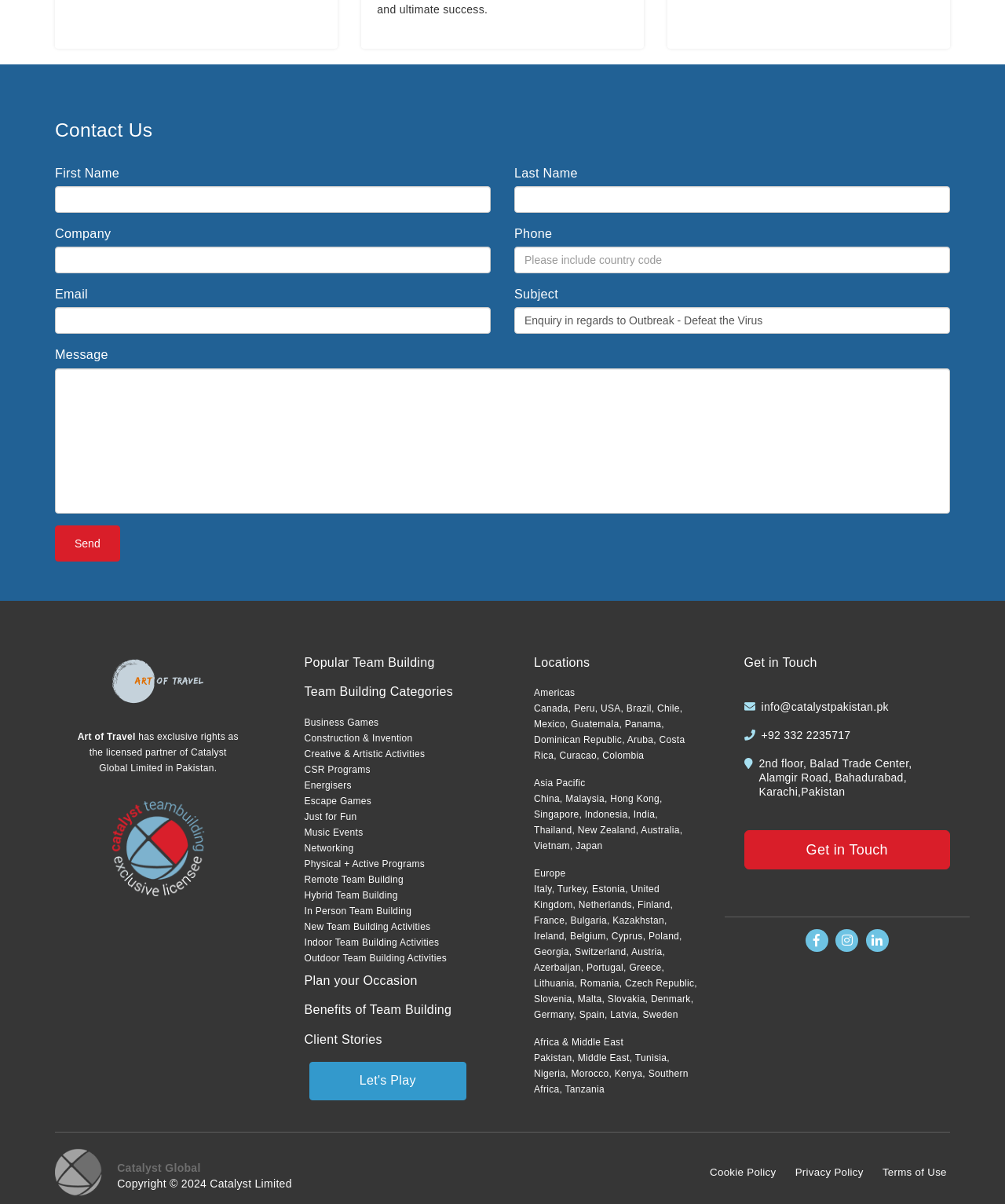Please find and report the bounding box coordinates of the element to click in order to perform the following action: "Click Send". The coordinates should be expressed as four float numbers between 0 and 1, in the format [left, top, right, bottom].

[0.055, 0.436, 0.119, 0.466]